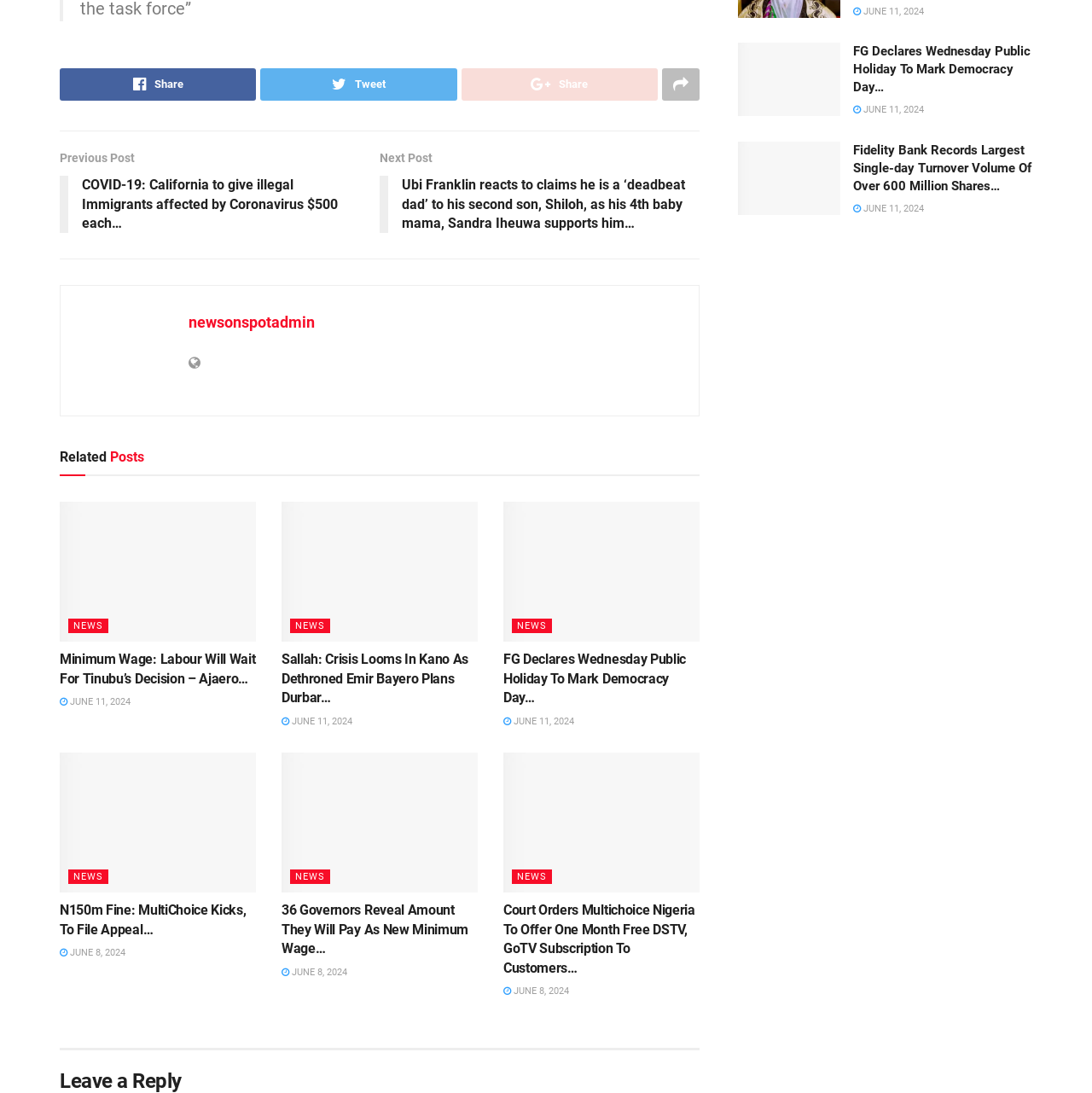Determine the bounding box coordinates of the clickable element to achieve the following action: 'Read previous post'. Provide the coordinates as four float values between 0 and 1, formatted as [left, top, right, bottom].

[0.055, 0.136, 0.348, 0.221]